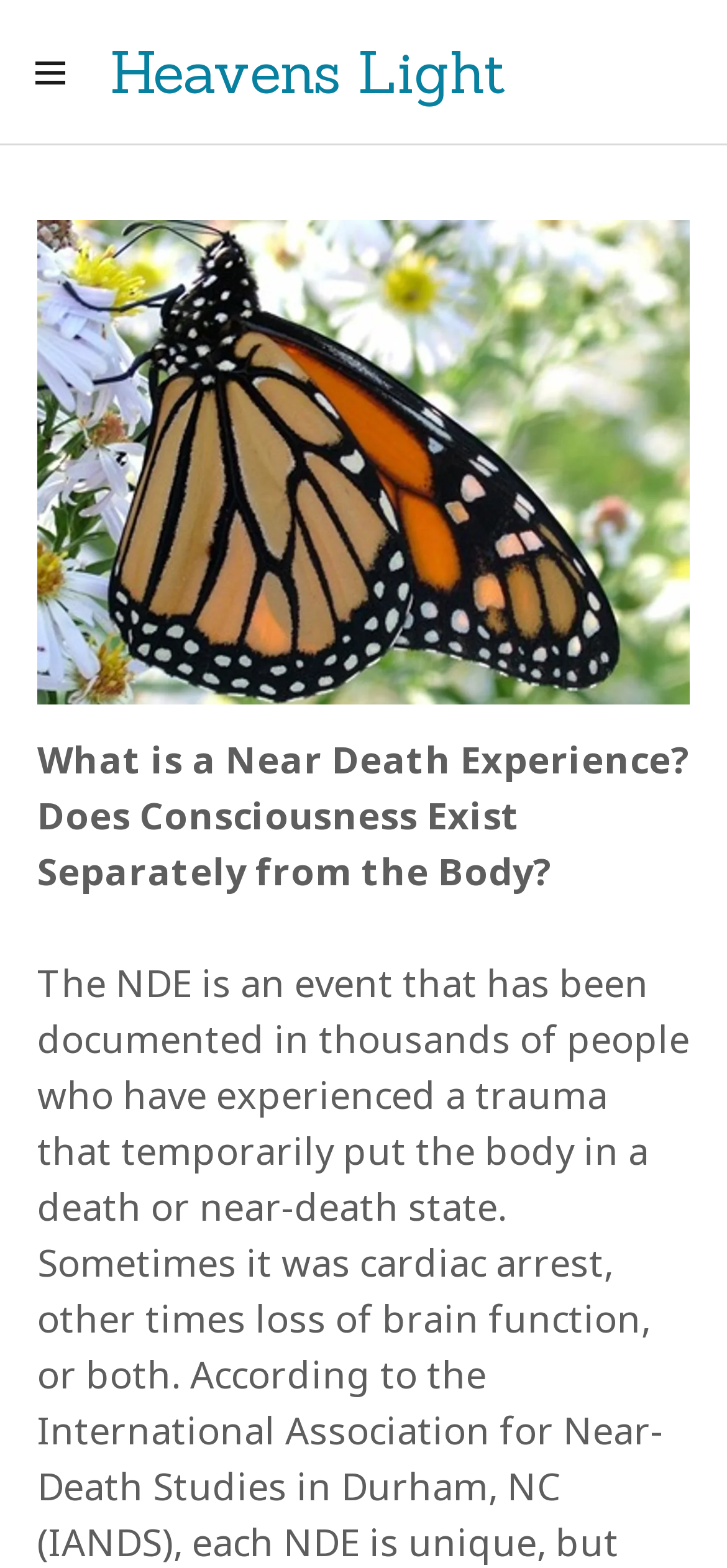Please specify the bounding box coordinates of the clickable region to carry out the following instruction: "Click the hamburger site navigation icon". The coordinates should be four float numbers between 0 and 1, in the format [left, top, right, bottom].

[0.038, 0.032, 0.1, 0.06]